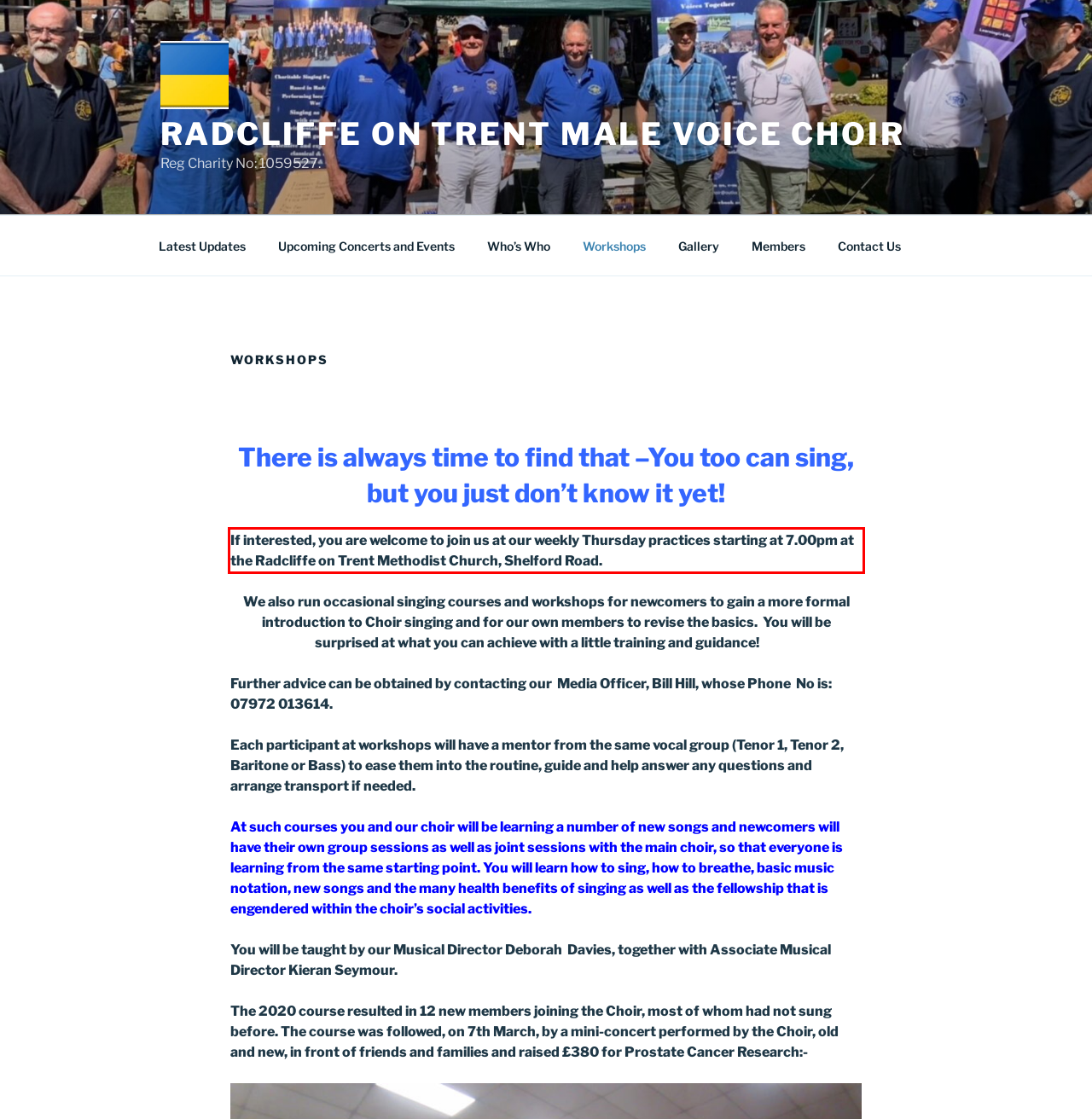Examine the webpage screenshot, find the red bounding box, and extract the text content within this marked area.

If interested, you are welcome to join us at our weekly Thursday practices starting at 7.00pm at the Radcliffe on Trent Methodist Church, Shelford Road.